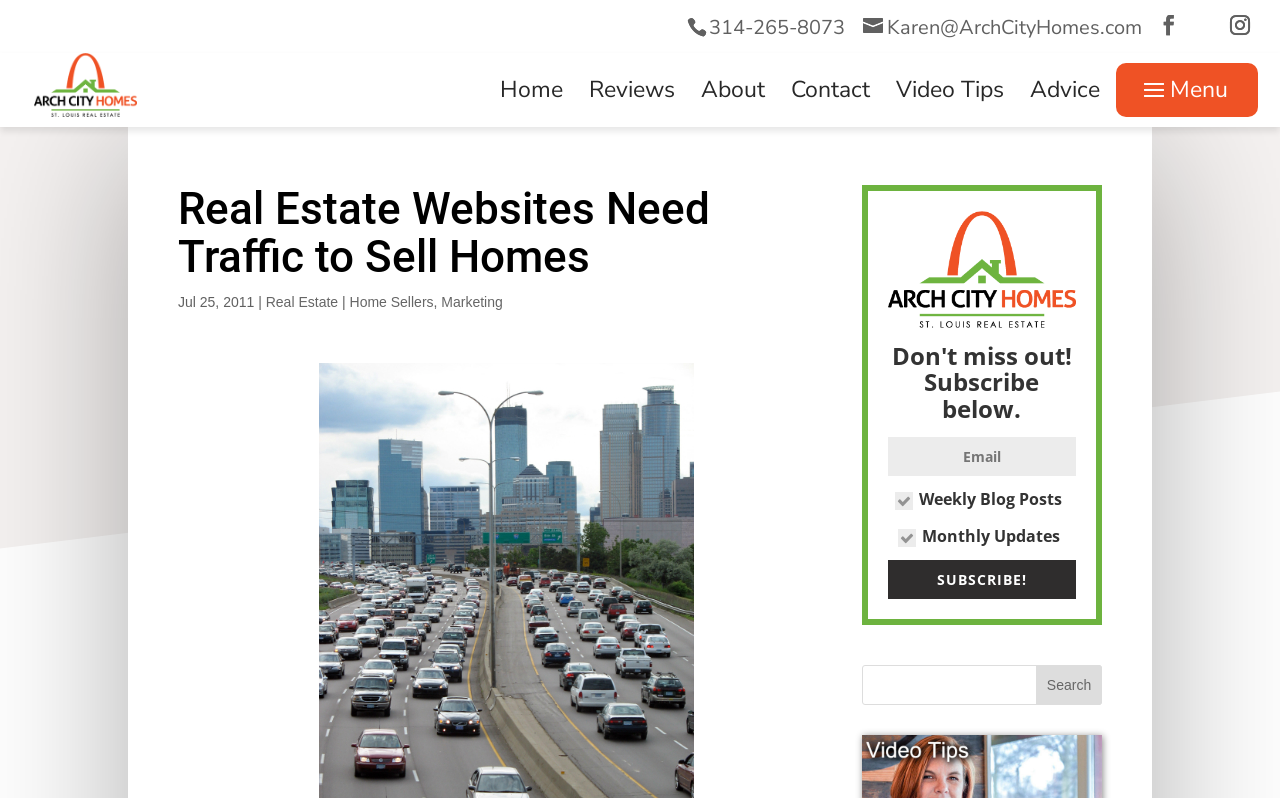Pinpoint the bounding box coordinates of the area that must be clicked to complete this instruction: "Send an email to Karen".

[0.674, 0.018, 0.892, 0.051]